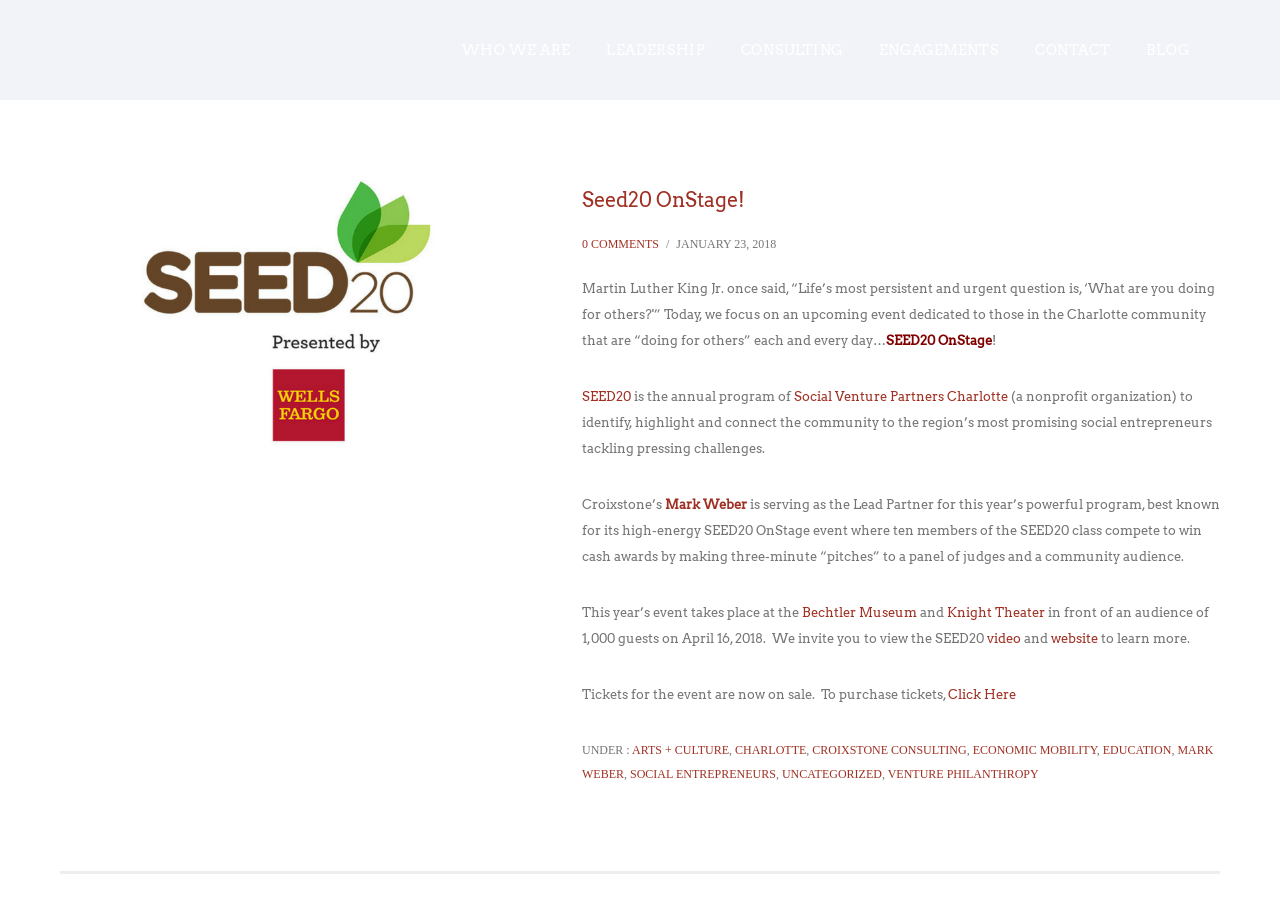Please determine the bounding box coordinates of the element's region to click for the following instruction: "Read the article about SEED20 OnStage!".

[0.455, 0.2, 0.953, 0.245]